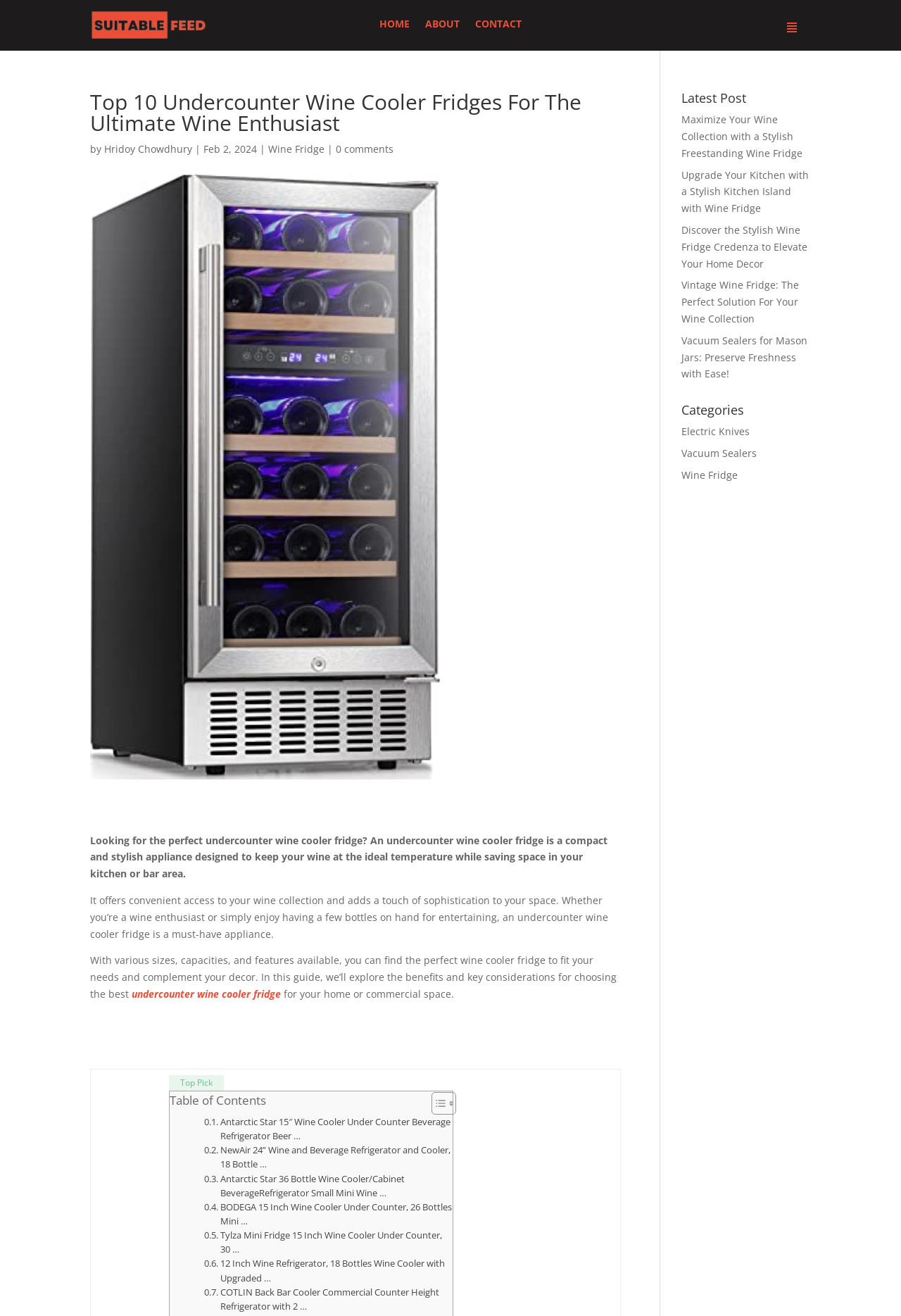What is the topic of the webpage?
Provide a thorough and detailed answer to the question.

Based on the webpage content, especially the heading 'Top 10 Undercounter Wine Cooler Fridges For The Ultimate Wine Enthusiast' and the text 'Looking for the perfect undercounter wine cooler fridge?', it is clear that the topic of the webpage is undercounter wine cooler fridges.